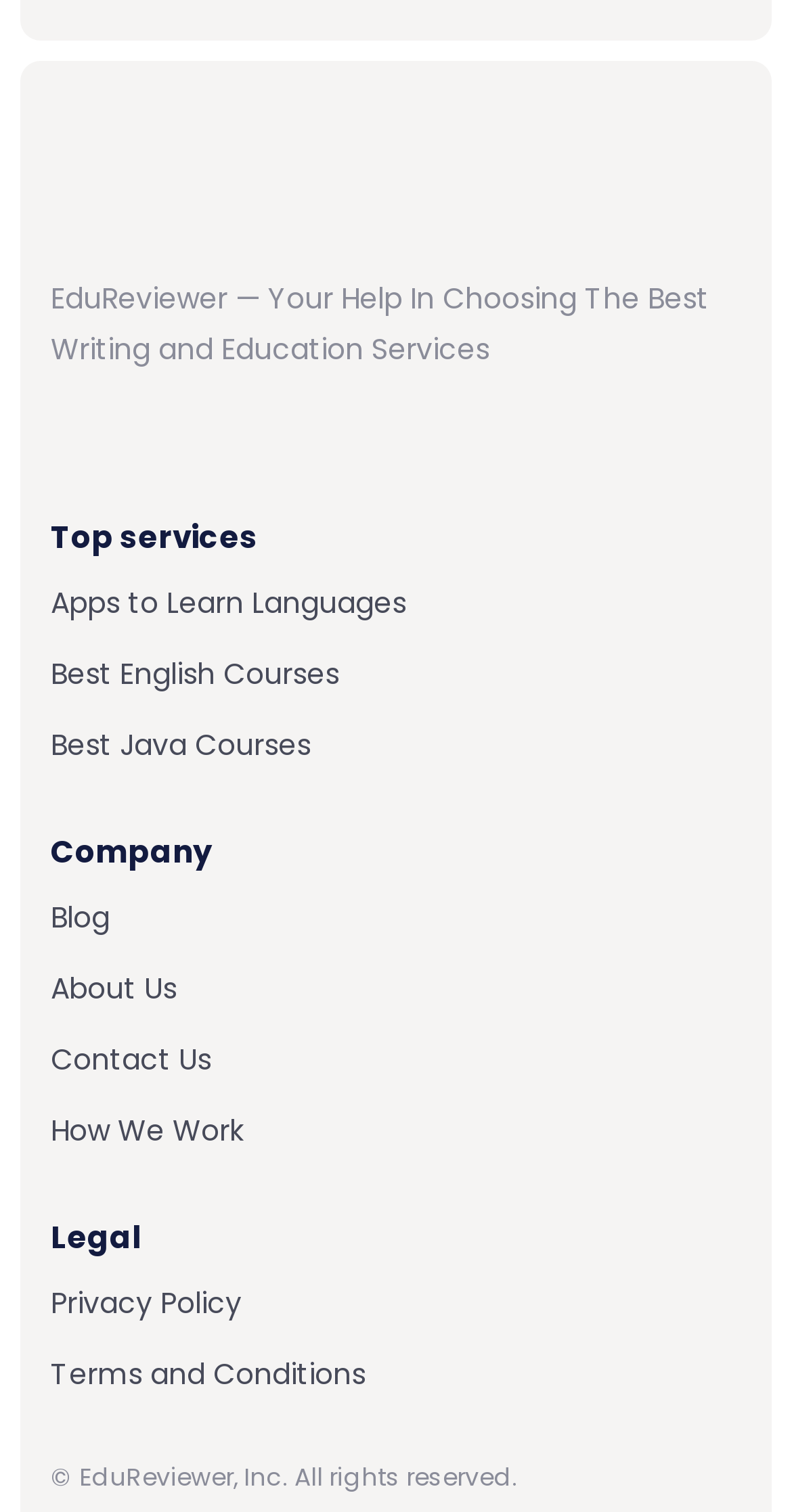What is the name of the website?
Answer the question based on the image using a single word or a brief phrase.

EduReviewer